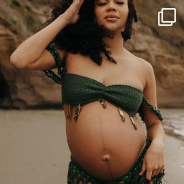What is the atmosphere of the portrait?
Please give a detailed and elaborate answer to the question based on the image.

The caption states that 'soft natural light illuminates her features, creating an inviting and warm atmosphere', implying that the overall mood of the portrait is welcoming and cozy.